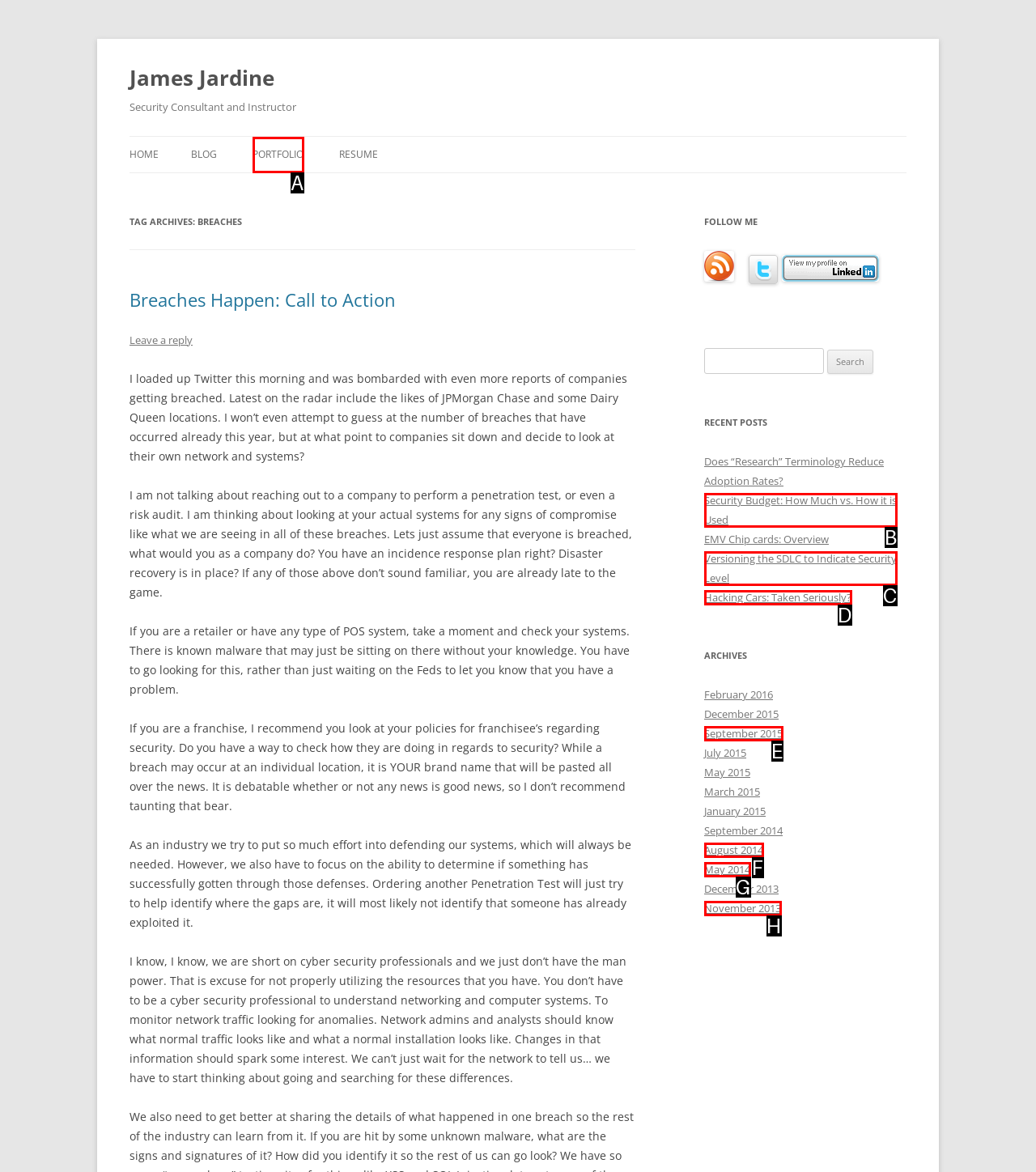Which option is described as follows: Portfolio
Answer with the letter of the matching option directly.

A